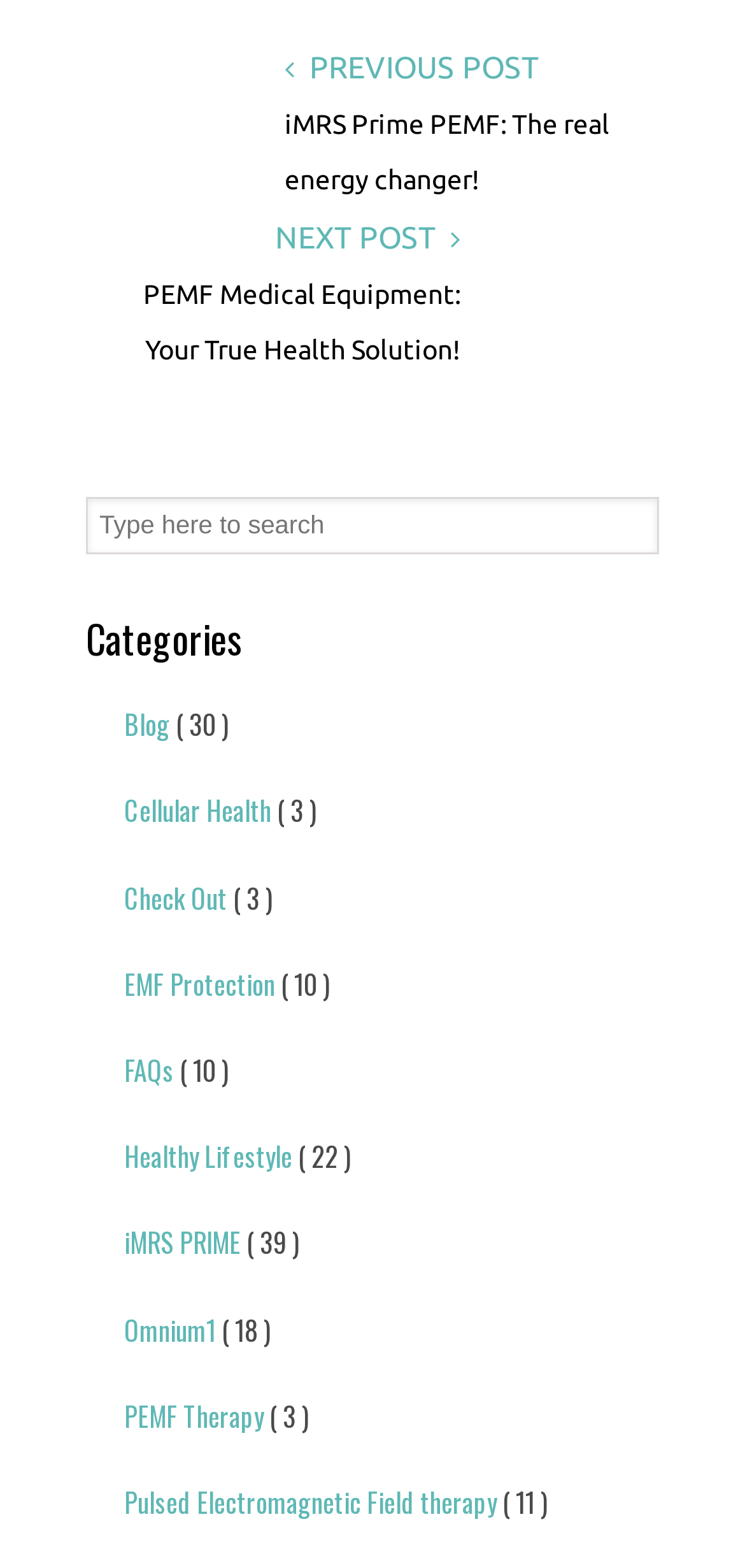How many categories are listed?
Using the image, elaborate on the answer with as much detail as possible.

I counted the number of links under the 'Categories' heading, and there are 12 links, each representing a category.